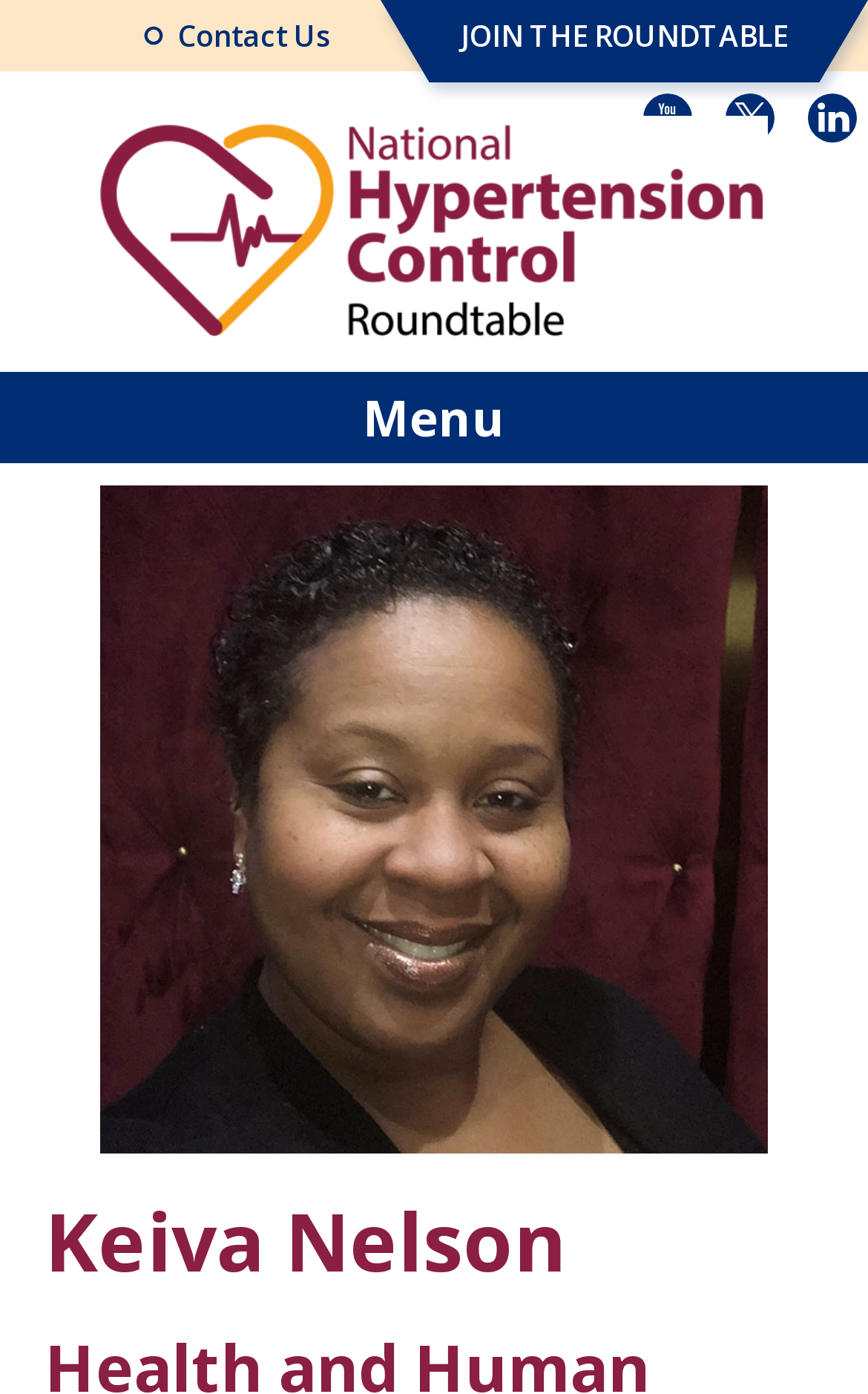Summarize the webpage with a detailed and informative caption.

The webpage is about Keiva Nelson and the National Hypertension Control Roundtable. At the top, there are several links, including "Contact Us" on the left, "JOIN THE ROUNDTABLE" spanning across the top, and three social media links - "Visit Our YouTube Channel", "Follow Our Twitter Feed", and "Connect on LinkedIn" - aligned horizontally on the right. 

Below these links, there is a "Return to home page" link. A "Menu" button is located at the bottom, which, when expanded, controls the primary menu. The primary menu contains a heading element with the text "Keiva Nelson", positioned at the bottom of the page.